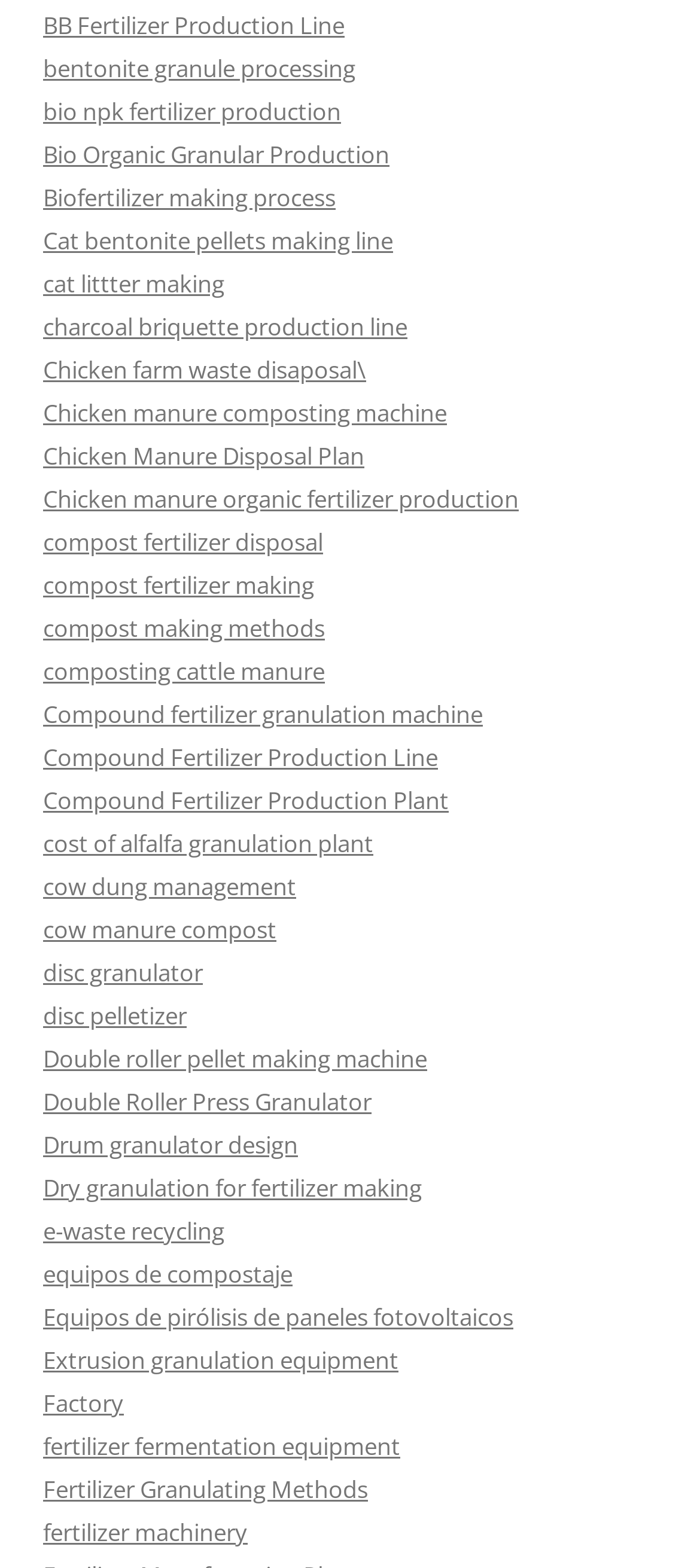Please specify the bounding box coordinates of the clickable region to carry out the following instruction: "Explore the process of bio npk fertilizer production". The coordinates should be four float numbers between 0 and 1, in the format [left, top, right, bottom].

[0.062, 0.061, 0.487, 0.081]